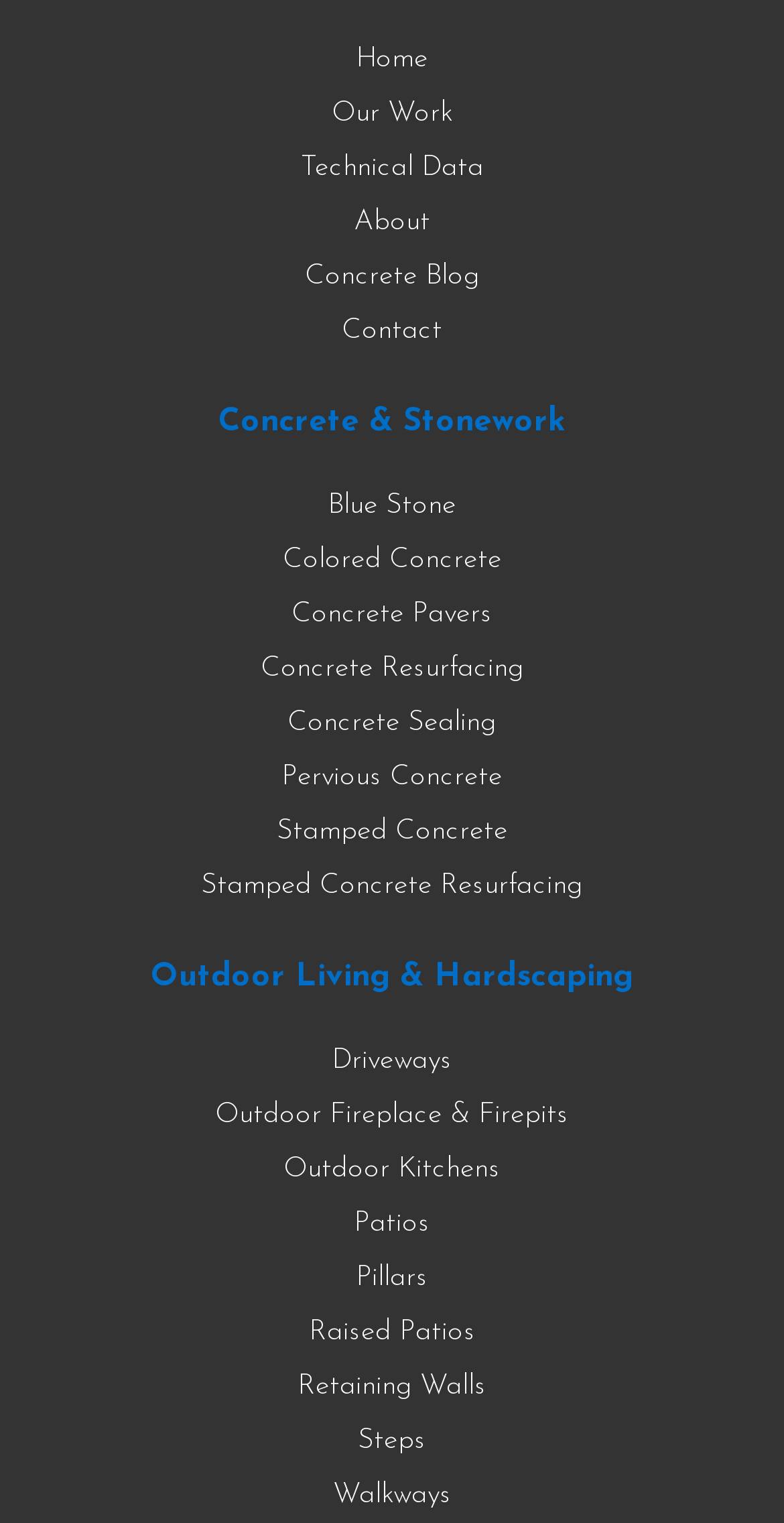Provide the bounding box coordinates, formatted as (top-left x, top-left y, bottom-right x, bottom-right y), with all values being floating point numbers between 0 and 1. Identify the bounding box of the UI element that matches the description: Stamped Concrete Resurfacing

[0.256, 0.572, 0.744, 0.592]